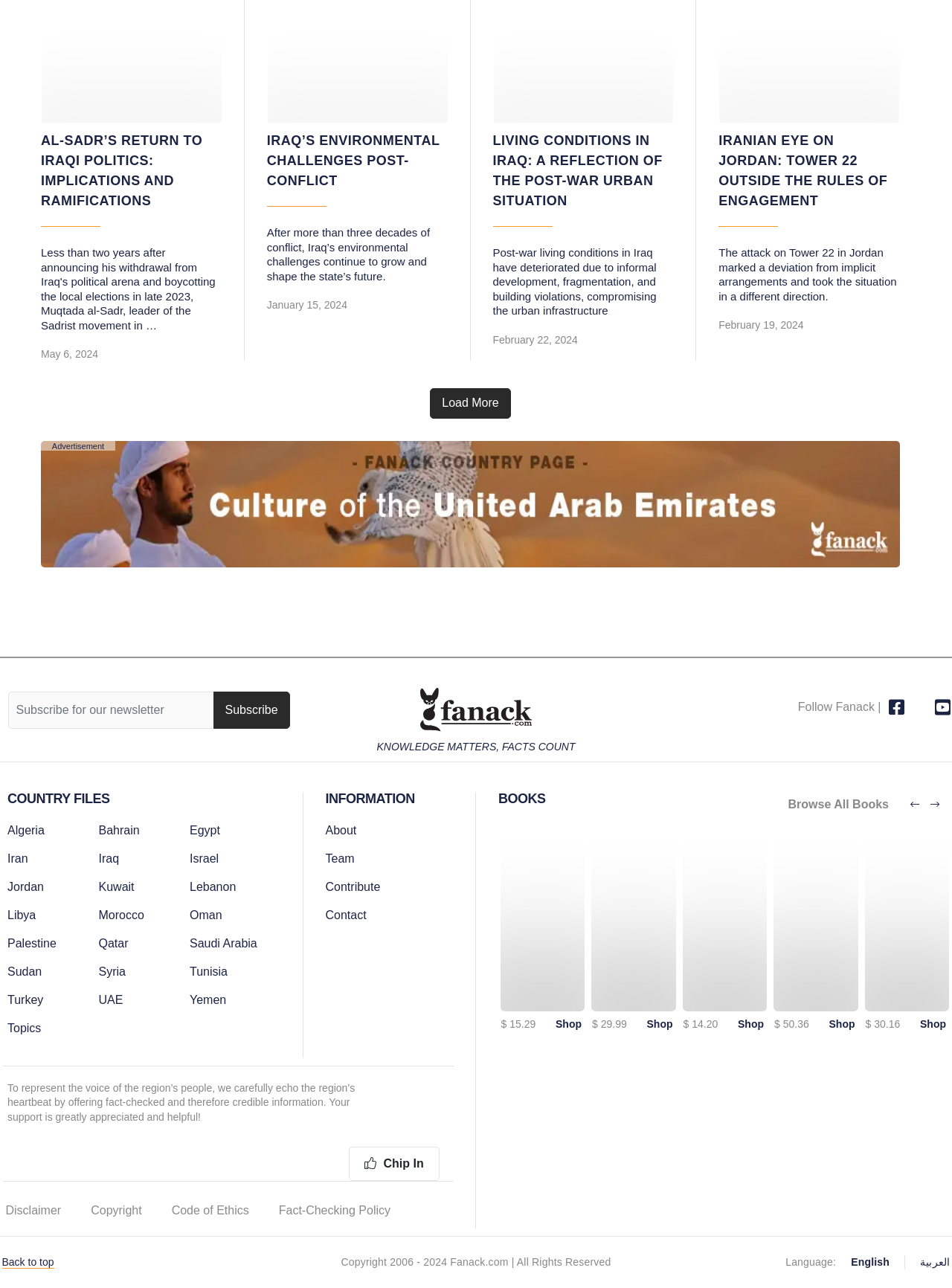Find the bounding box coordinates for the area that must be clicked to perform this action: "Learn about Iraq's environmental challenges".

[0.28, 0.102, 0.471, 0.148]